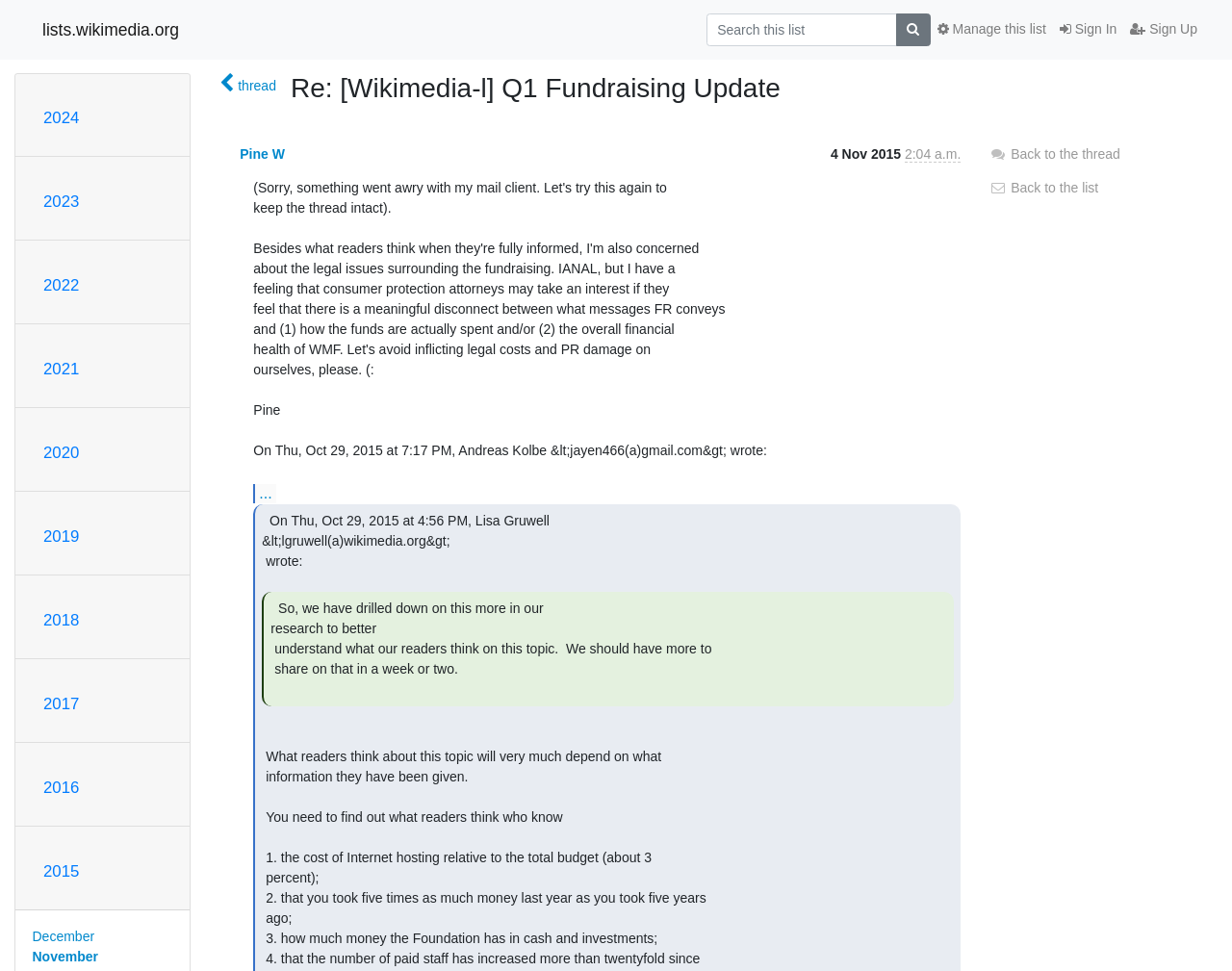What is the time mentioned in the email?
Please answer the question as detailed as possible based on the image.

The time mentioned in the email is 4:56 PM, which is the time when the email was sent, as indicated by the sentence 'On Thu, Oct 29, 2015 at 4:56 PM, Lisa Gruwell wrote:'.